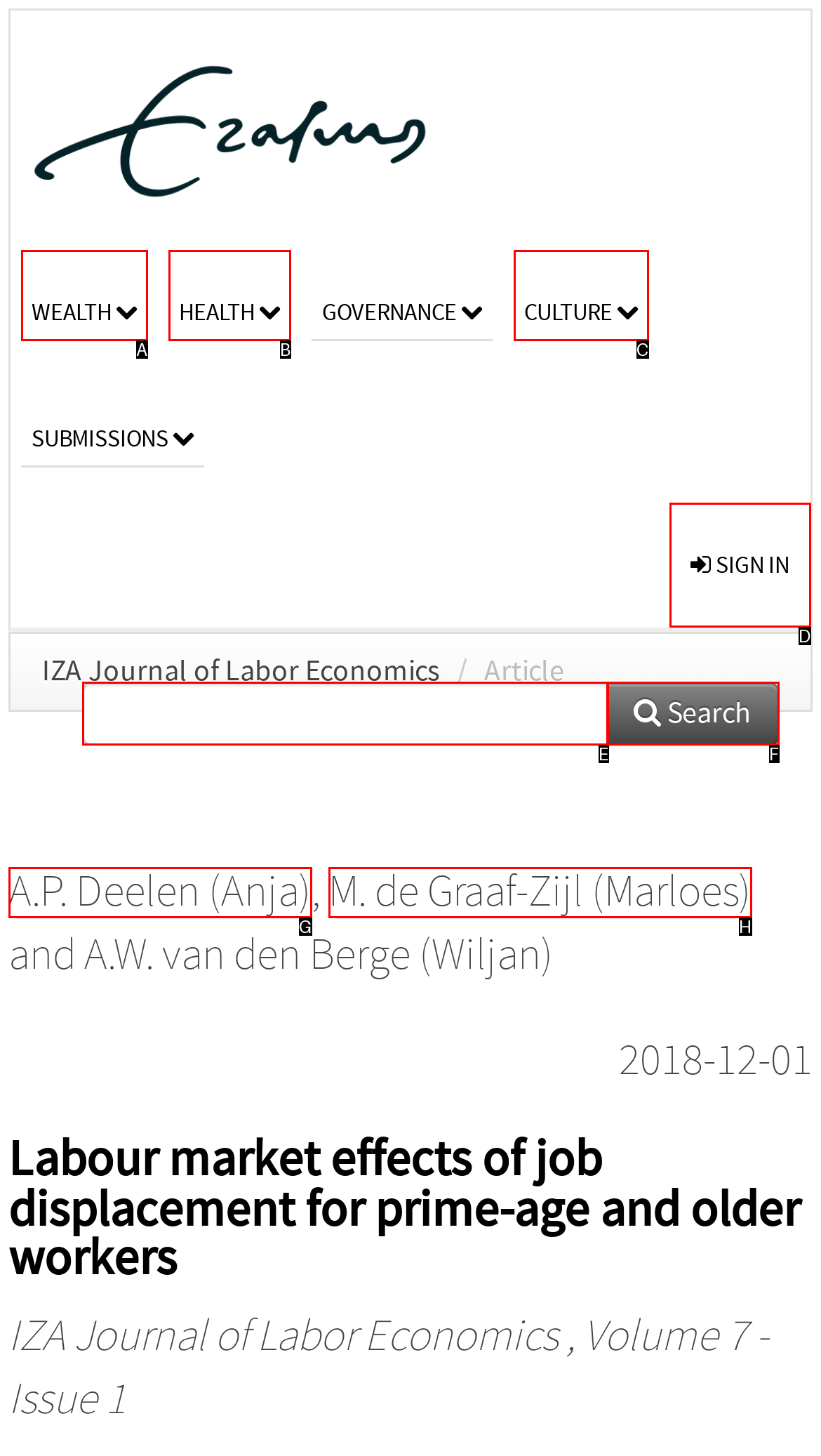Tell me which one HTML element best matches the description: M. de Graaf-Zijl (Marloes)
Answer with the option's letter from the given choices directly.

H